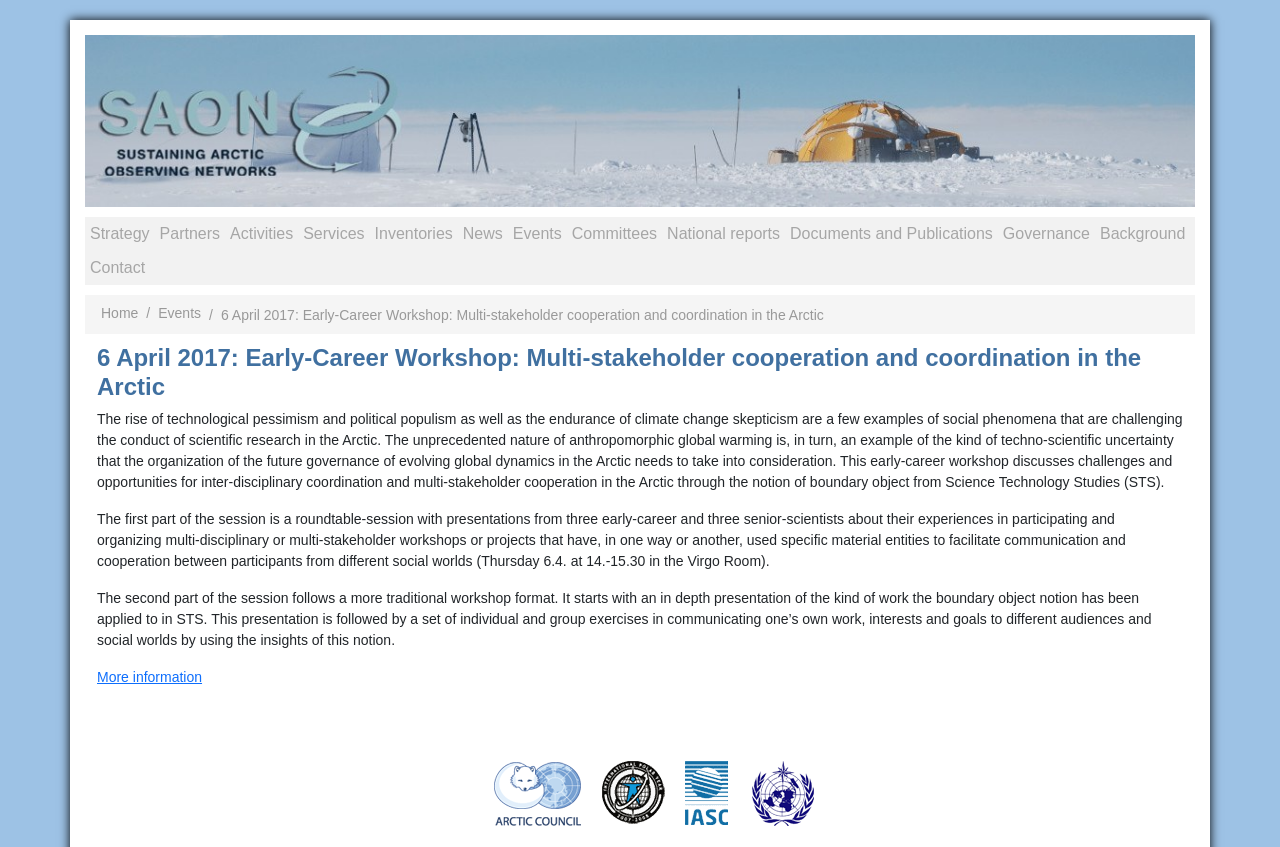Based on the element description: "Activities", identify the bounding box coordinates for this UI element. The coordinates must be four float numbers between 0 and 1, listed as [left, top, right, bottom].

[0.176, 0.256, 0.233, 0.296]